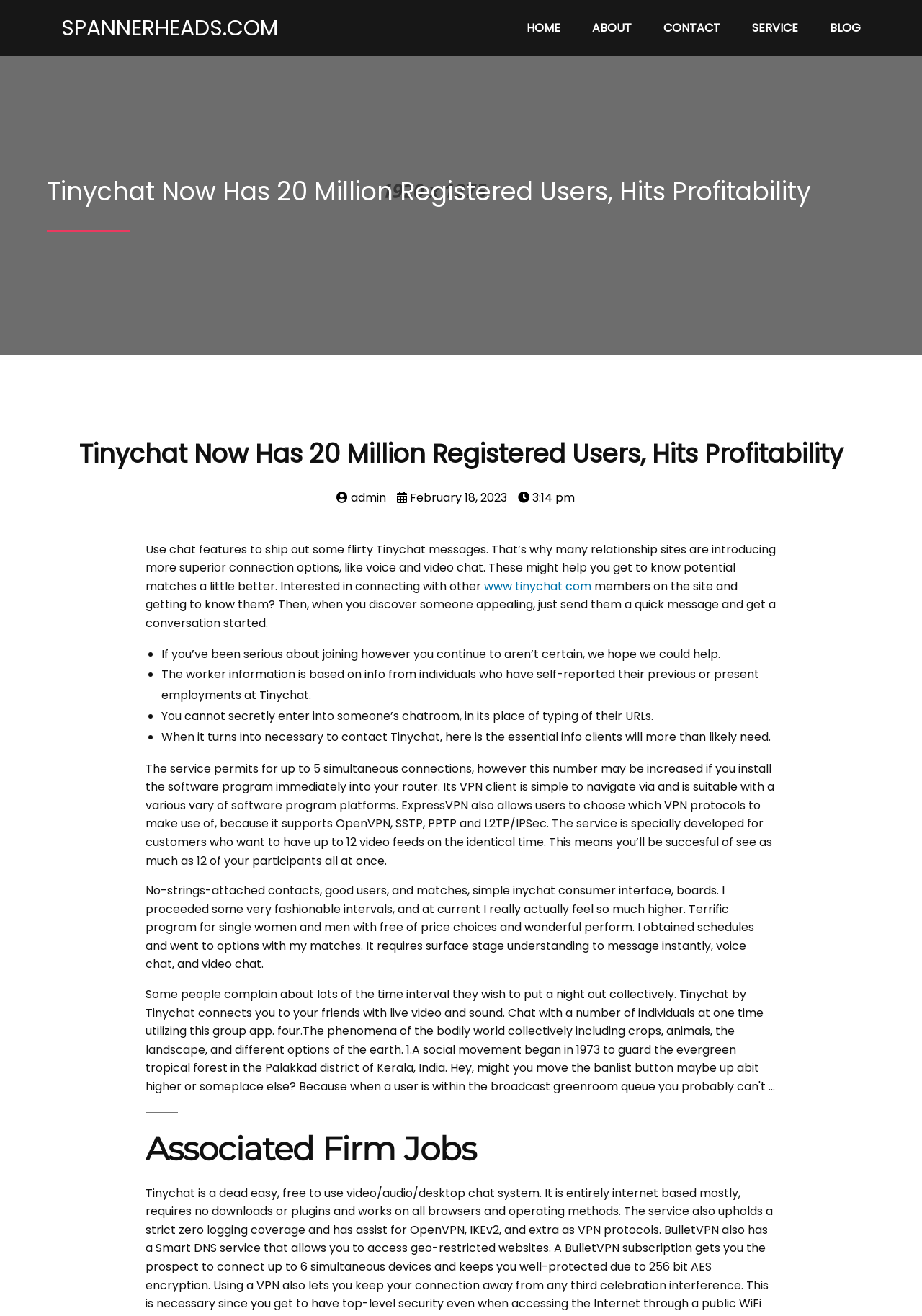Answer this question in one word or a short phrase: What is the purpose of the chat features?

To ship out flirty messages